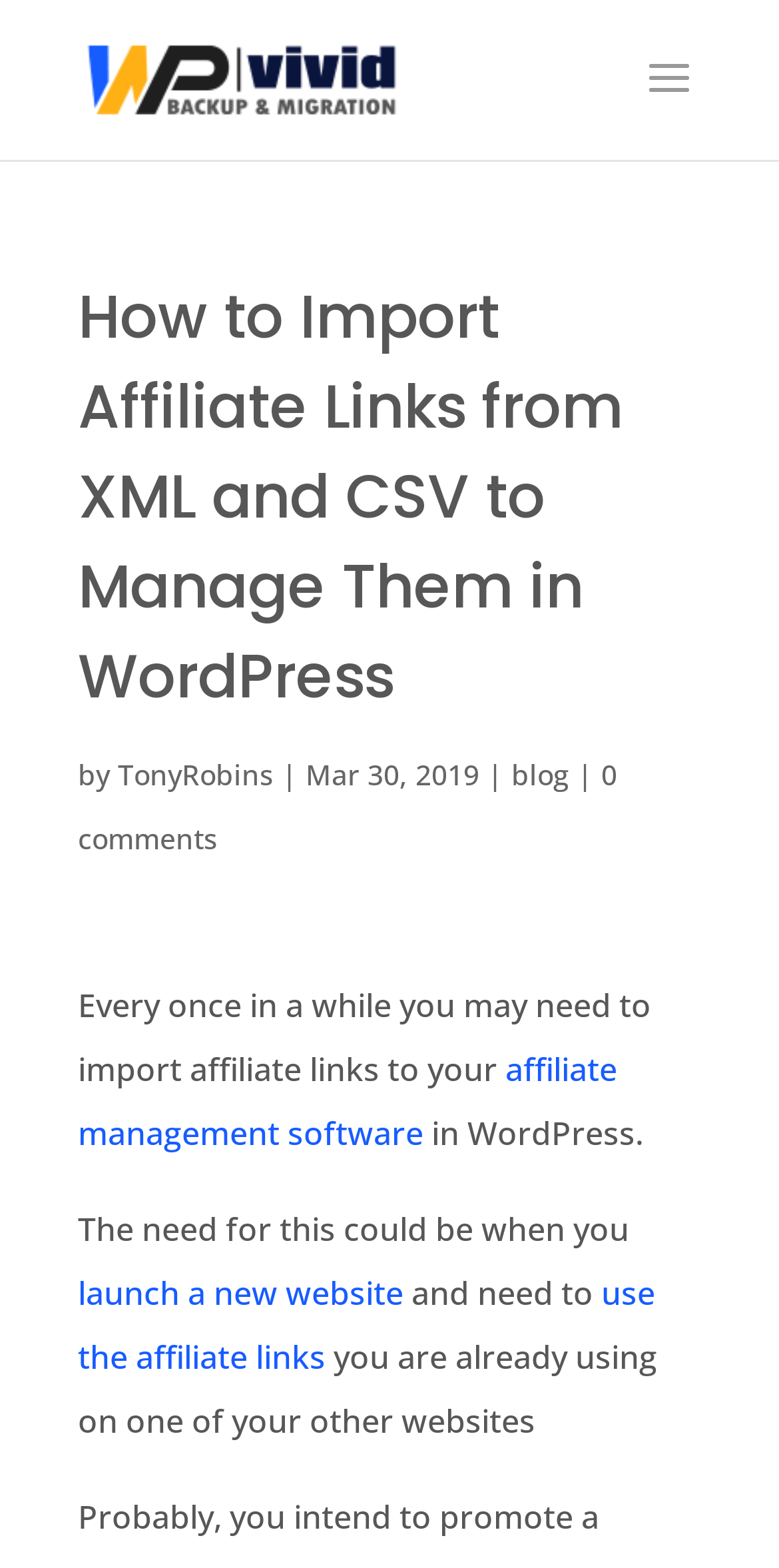Given the element description: "0 comments", predict the bounding box coordinates of the UI element it refers to, using four float numbers between 0 and 1, i.e., [left, top, right, bottom].

[0.1, 0.482, 0.792, 0.547]